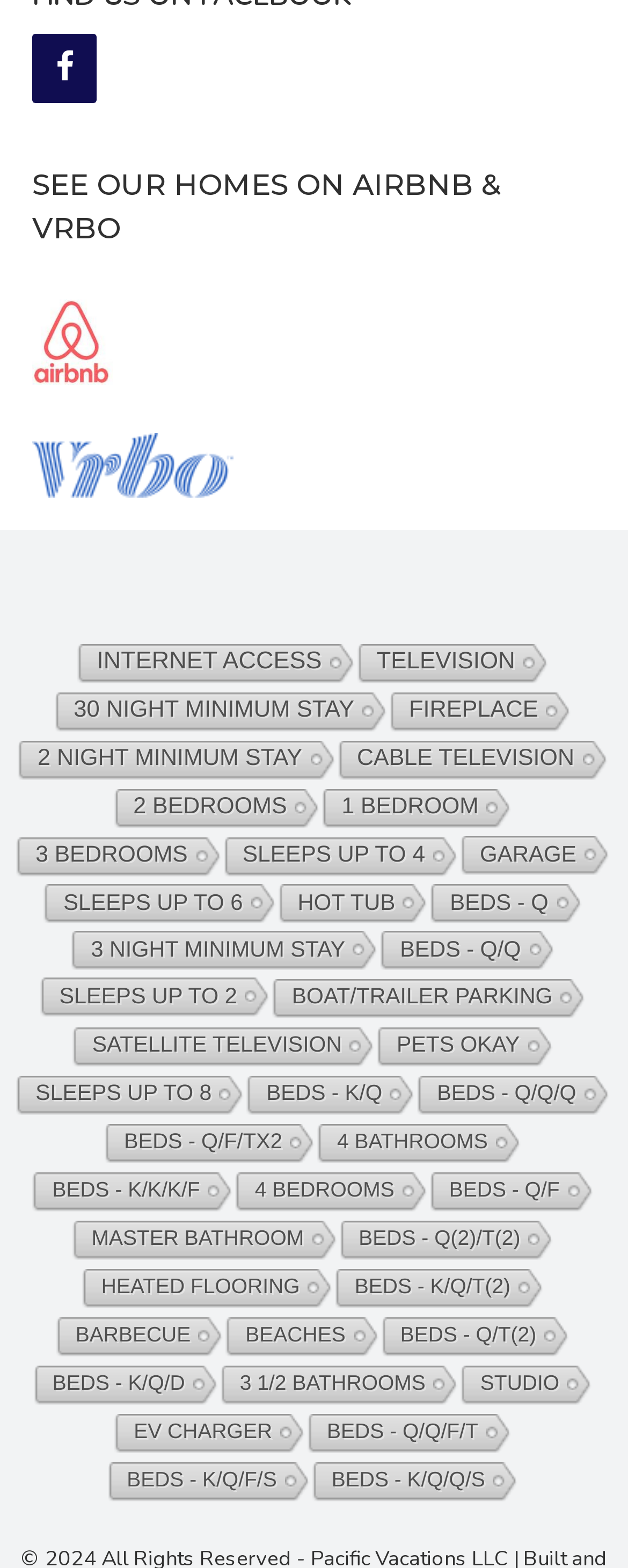Please find the bounding box coordinates of the element that needs to be clicked to perform the following instruction: "Select 'Internet Access'". The bounding box coordinates should be four float numbers between 0 and 1, represented as [left, top, right, bottom].

[0.123, 0.411, 0.525, 0.437]